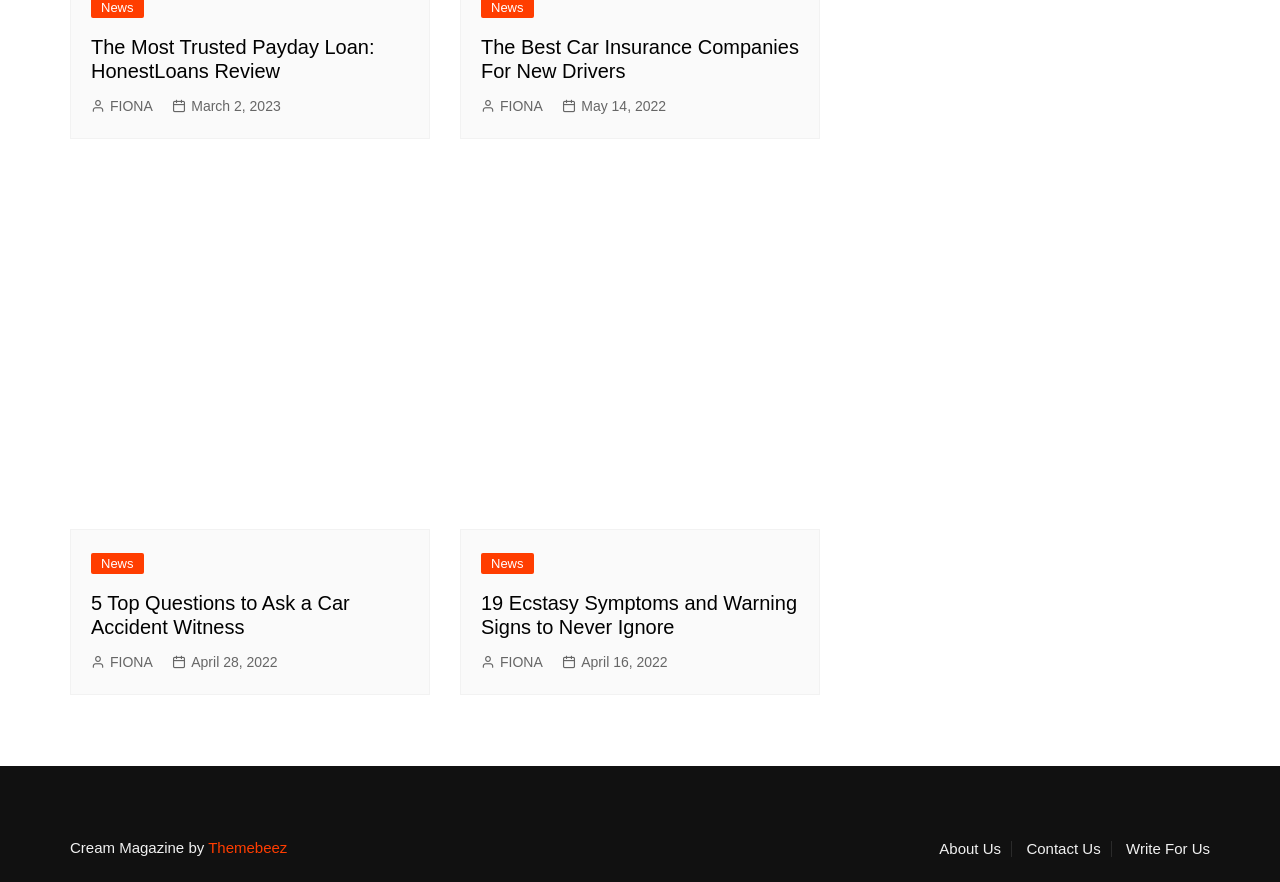How many images are on the webpage? Analyze the screenshot and reply with just one word or a short phrase.

2